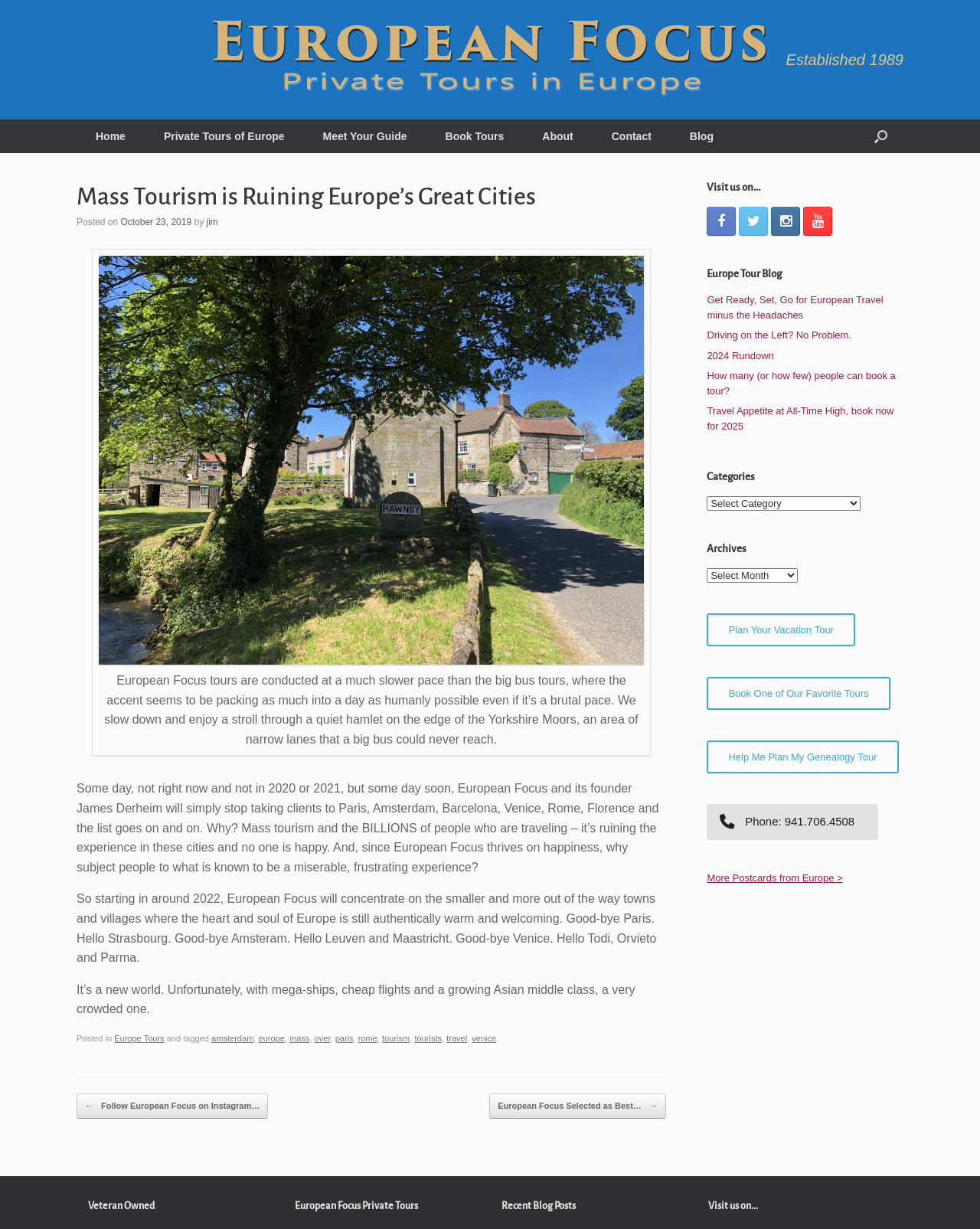Determine the bounding box coordinates for the region that must be clicked to execute the following instruction: "Click the 'Home' link".

[0.078, 0.097, 0.148, 0.125]